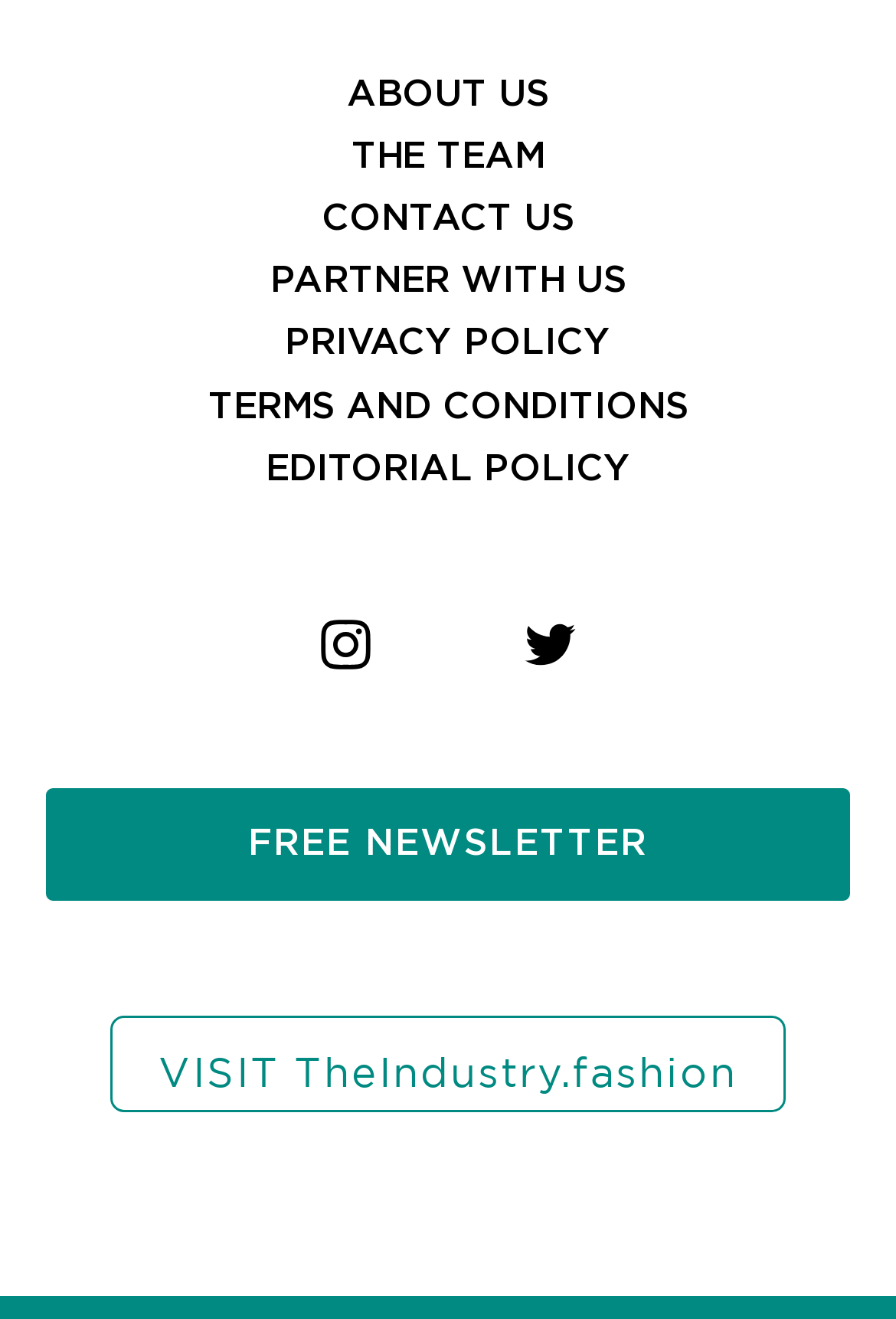Please answer the following question using a single word or phrase: 
How many links are there in the footer section?

7